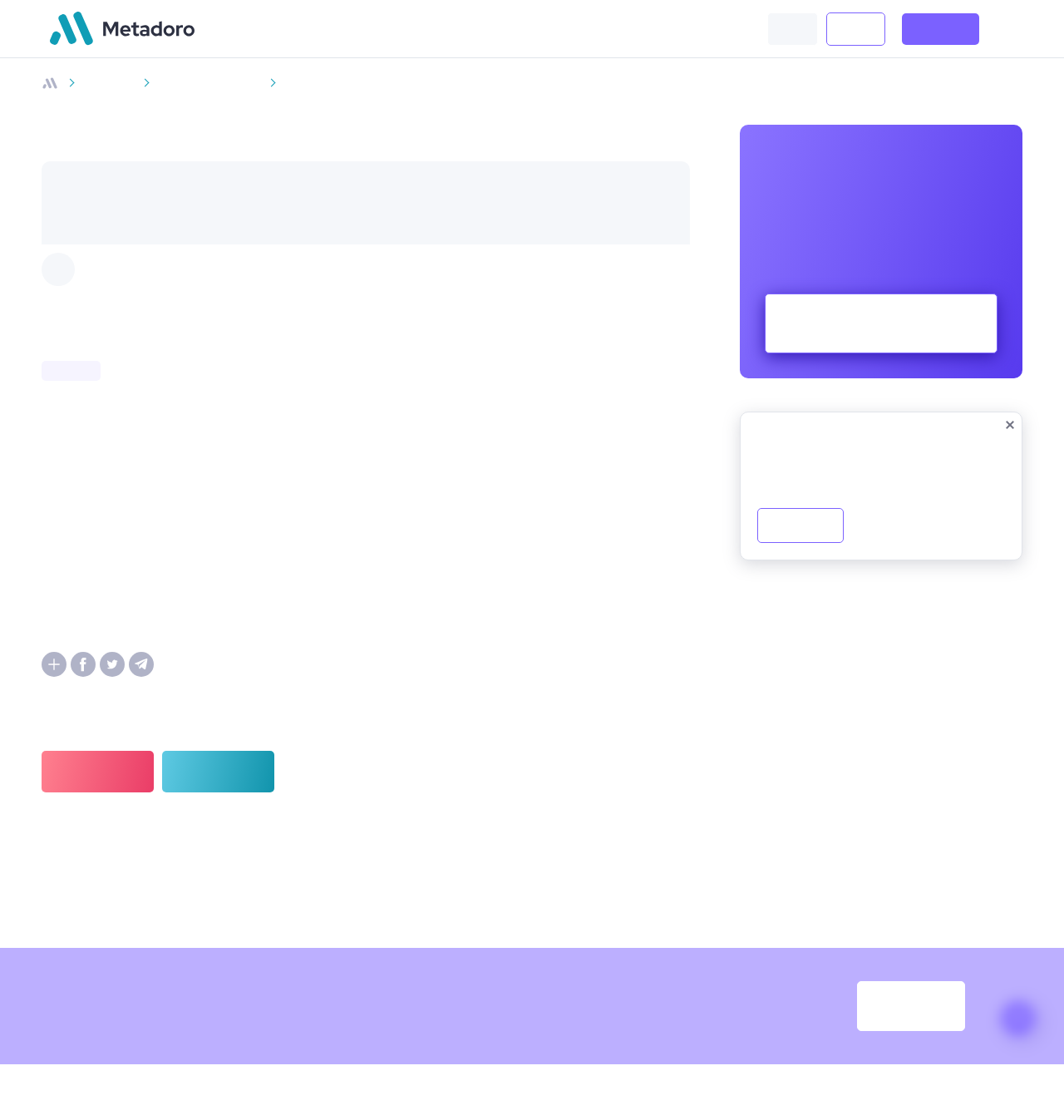Determine the bounding box coordinates for the element that should be clicked to follow this instruction: "Read the analytical reviews". The coordinates should be given as four float numbers between 0 and 1, in the format [left, top, right, bottom].

[0.039, 0.113, 0.154, 0.129]